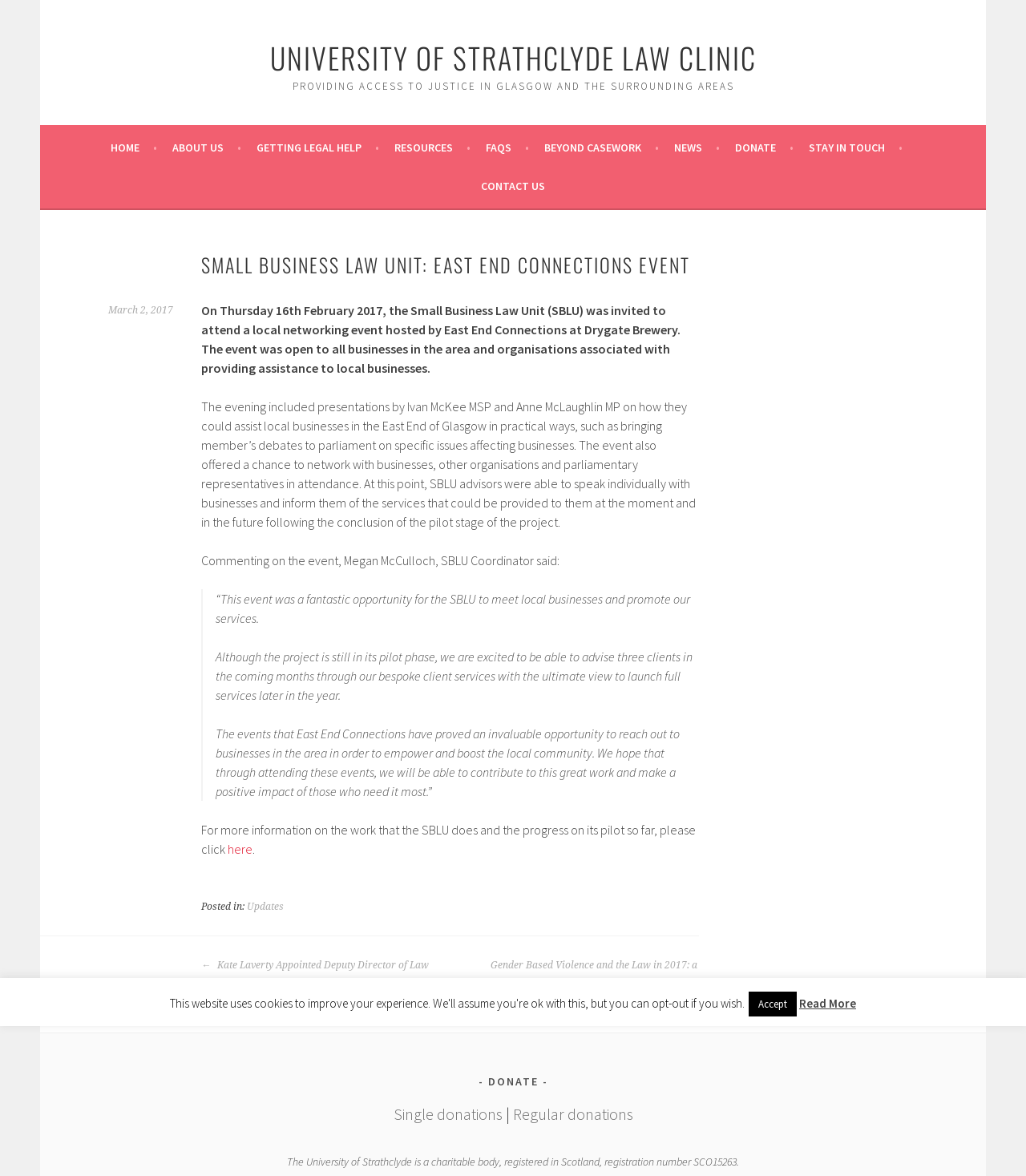What is the registration number of the University of Strathclyde?
Look at the image and respond with a single word or a short phrase.

SCO15263